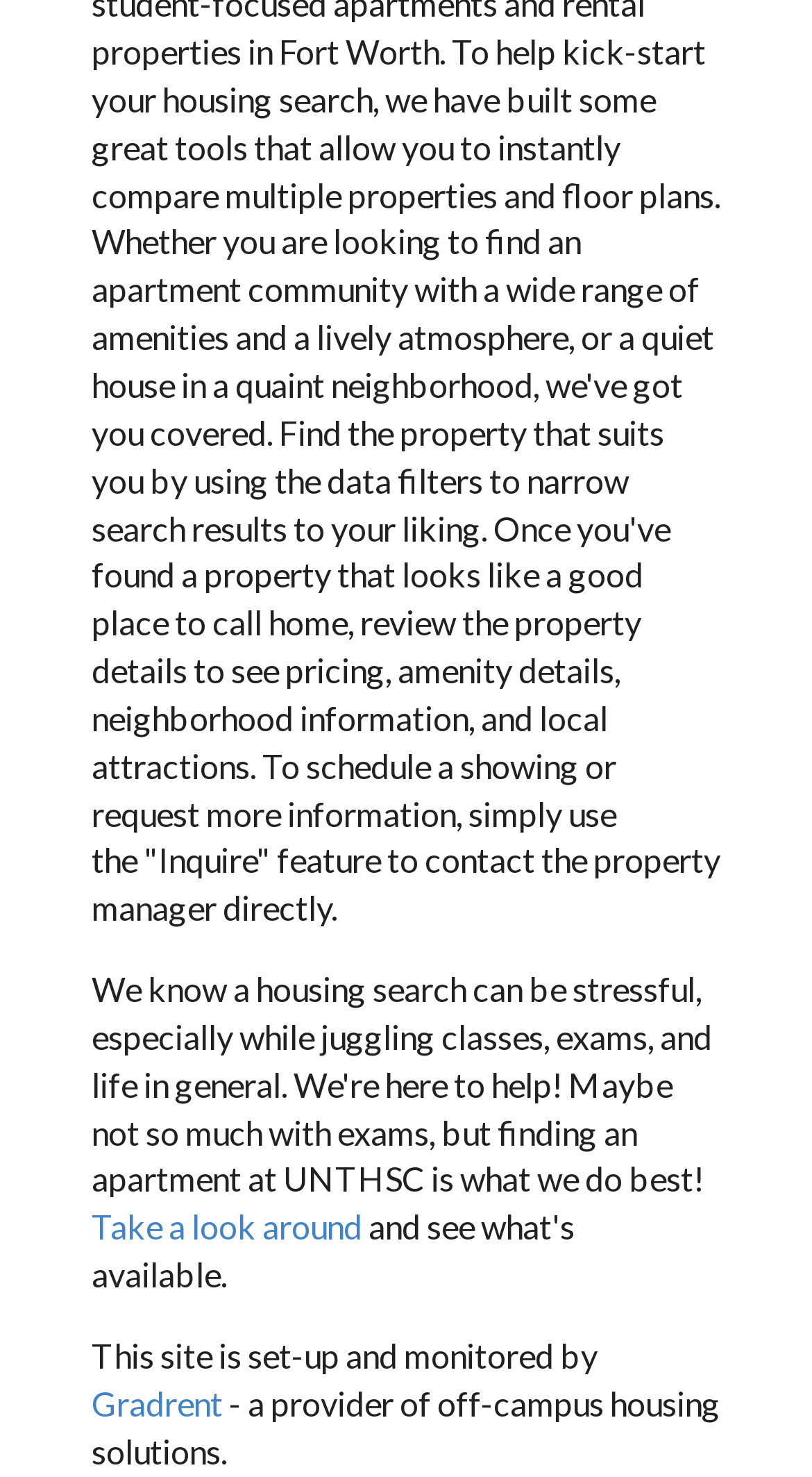Extract the bounding box coordinates for the UI element described as: "Gradrent".

[0.113, 0.936, 0.274, 0.963]